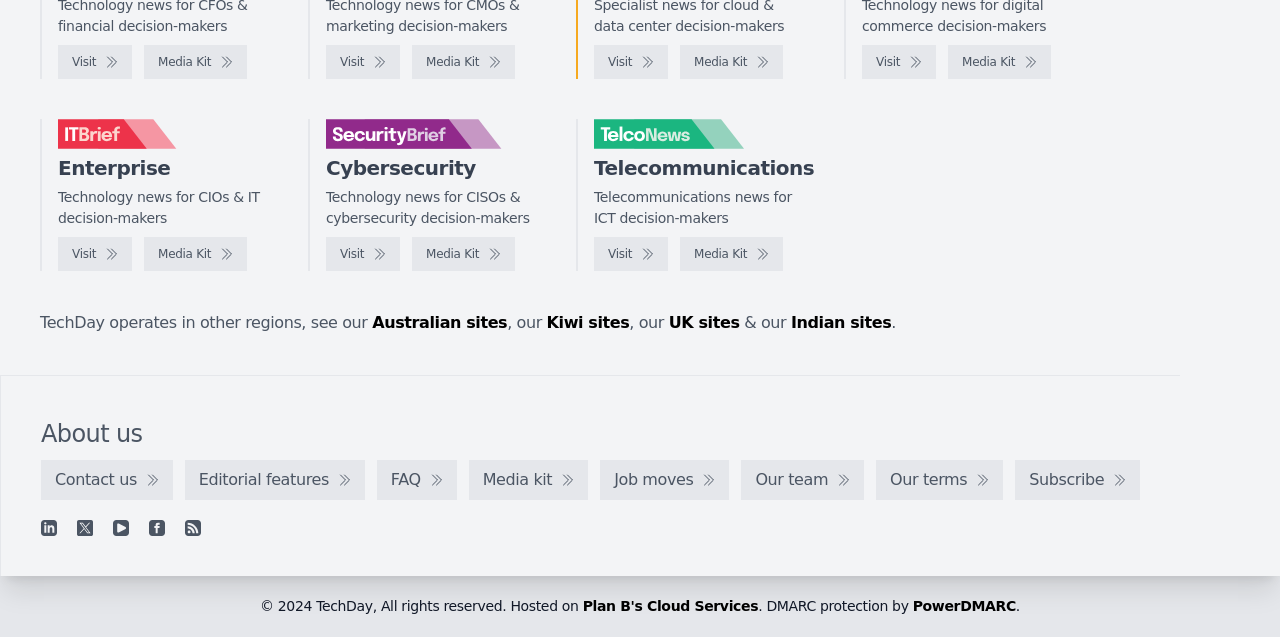Reply to the question with a single word or phrase:
What social media platforms does TechDay have a presence on?

LinkedIn, YouTube, Facebook